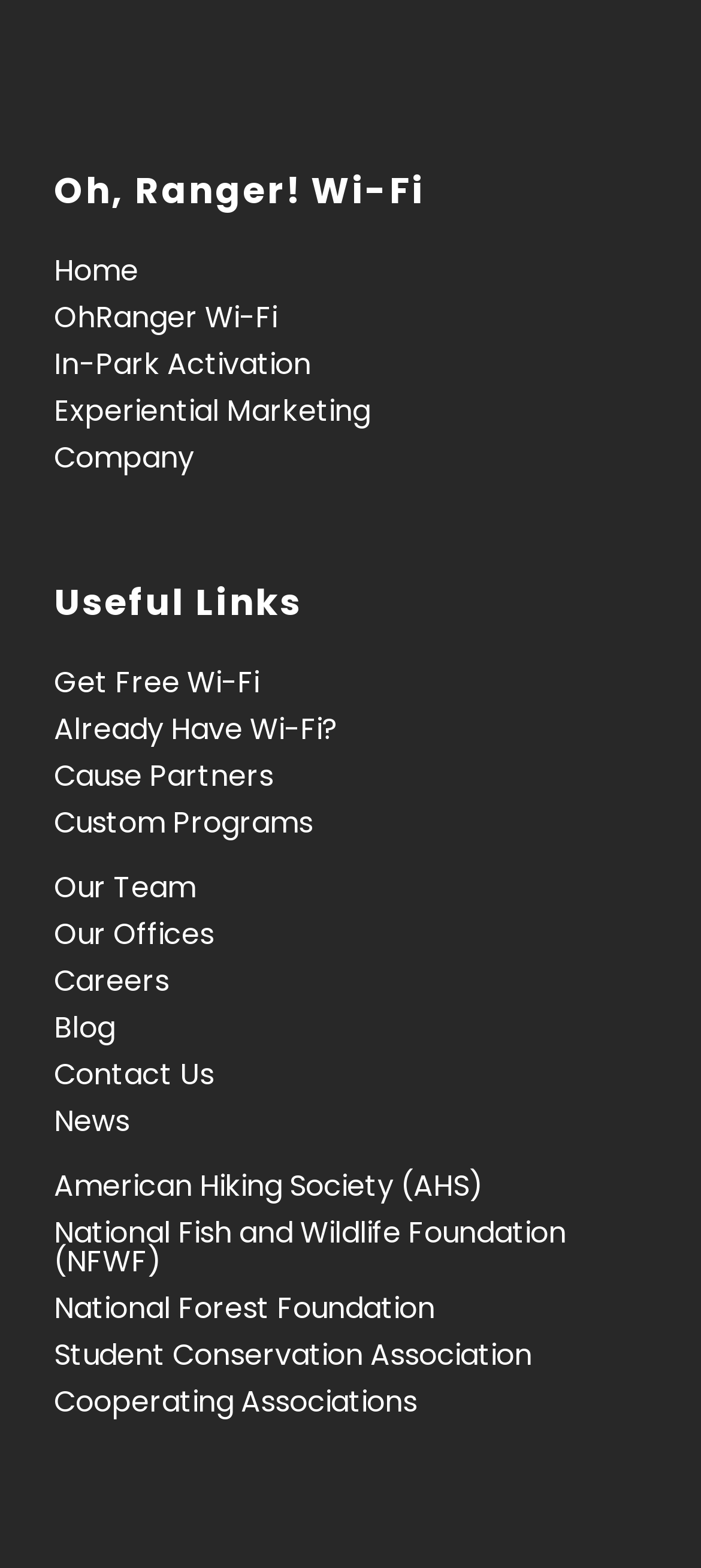Can you specify the bounding box coordinates of the area that needs to be clicked to fulfill the following instruction: "view company information"?

[0.077, 0.279, 0.277, 0.305]